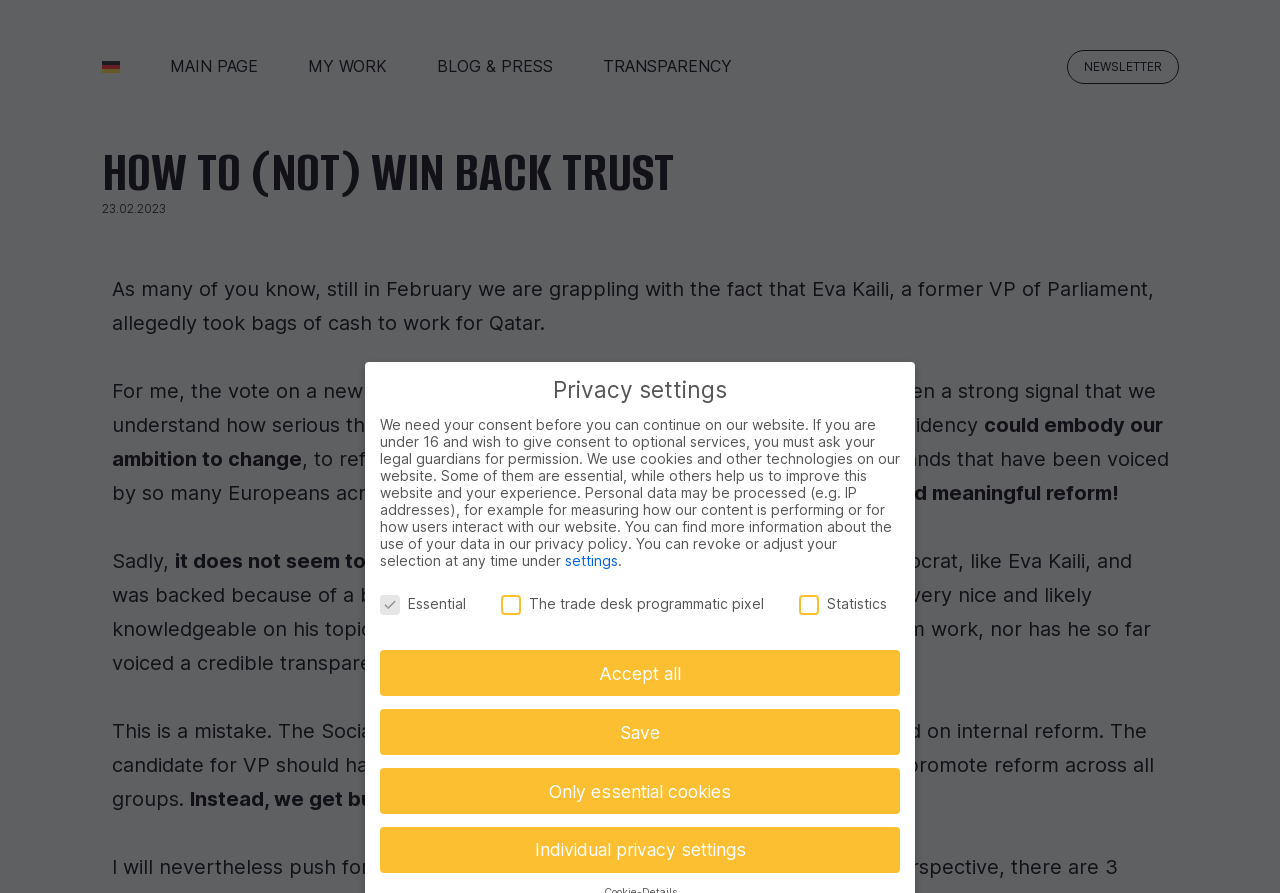What is the date of the article?
Please look at the screenshot and answer in one word or a short phrase.

23.02.2023